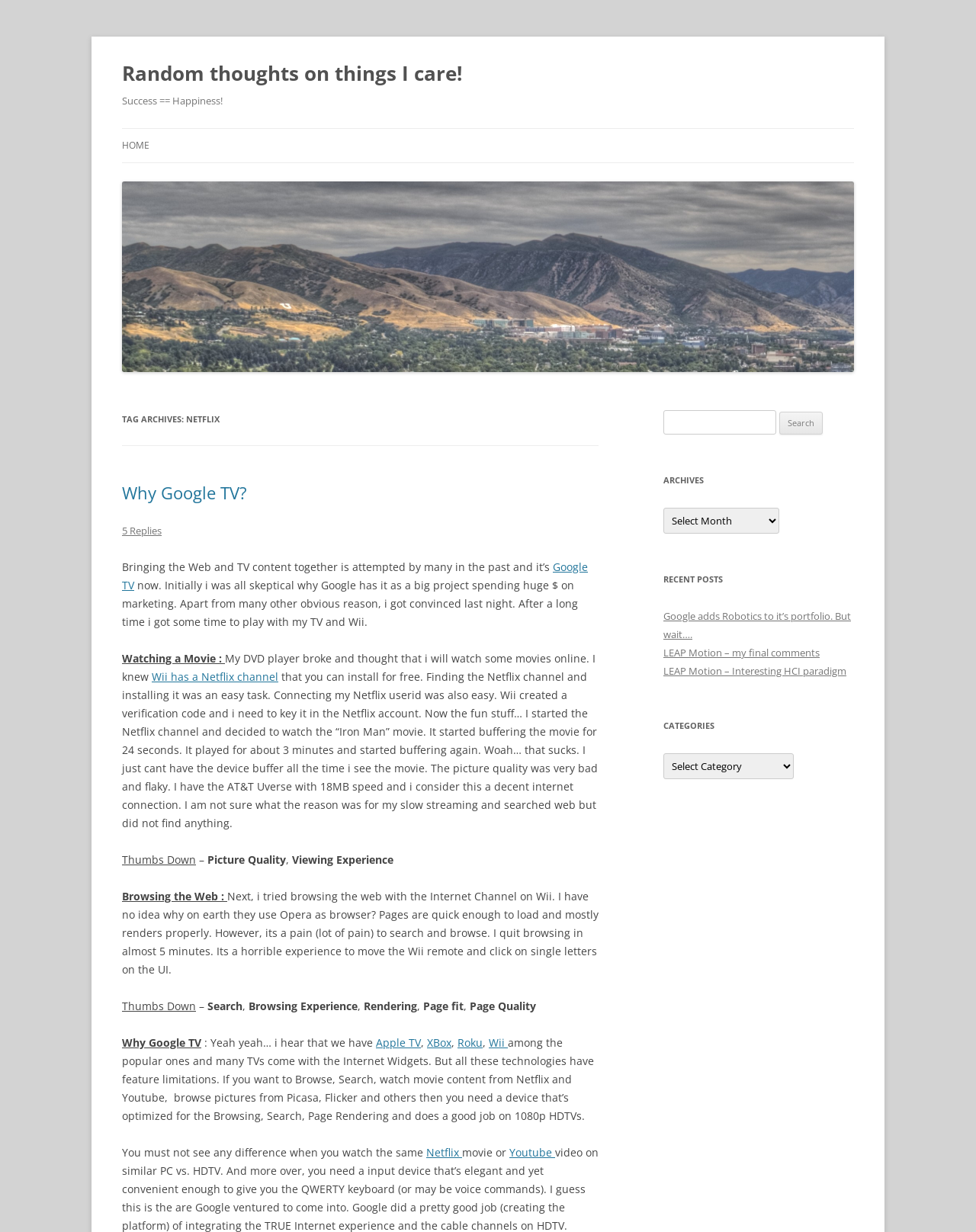Can you specify the bounding box coordinates of the area that needs to be clicked to fulfill the following instruction: "Click on the 'HOME' link"?

[0.125, 0.105, 0.153, 0.132]